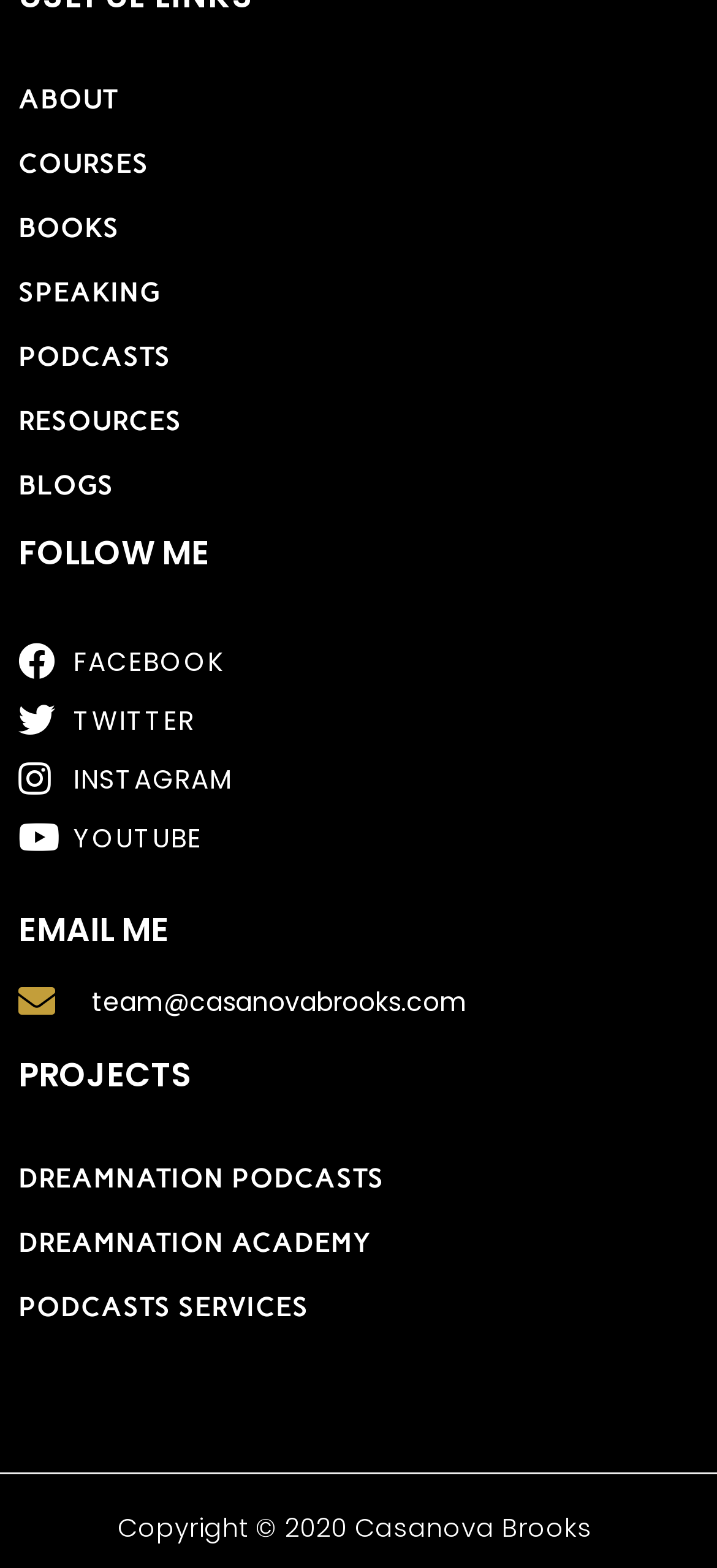Please find the bounding box coordinates in the format (top-left x, top-left y, bottom-right x, bottom-right y) for the given element description. Ensure the coordinates are floating point numbers between 0 and 1. Description: Books

[0.026, 0.136, 0.167, 0.156]